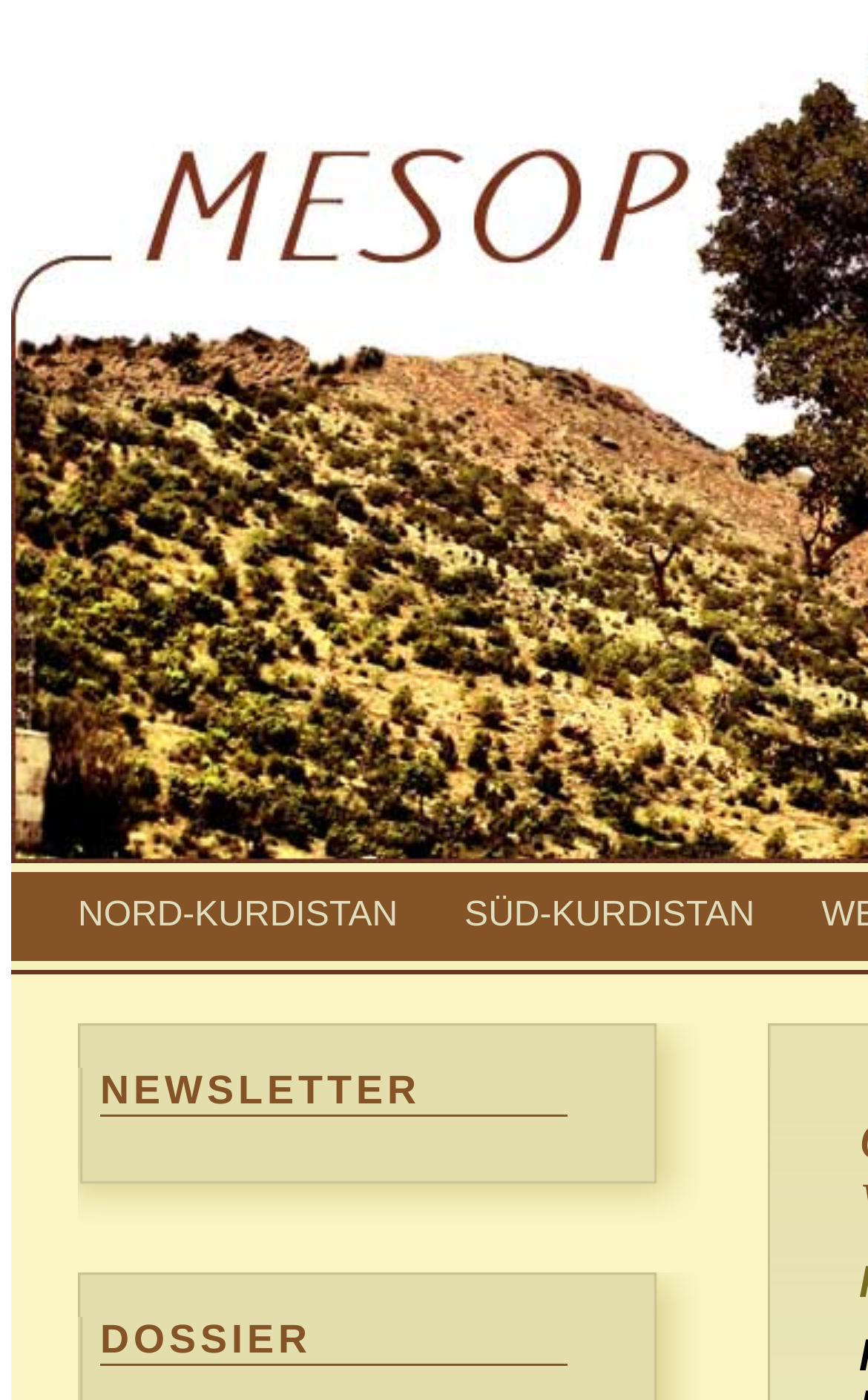Identify and extract the main heading of the webpage.

OFRA BENGIO ( MOSHE DAYAN CENTER) – Will the Kurds Get Their Way?